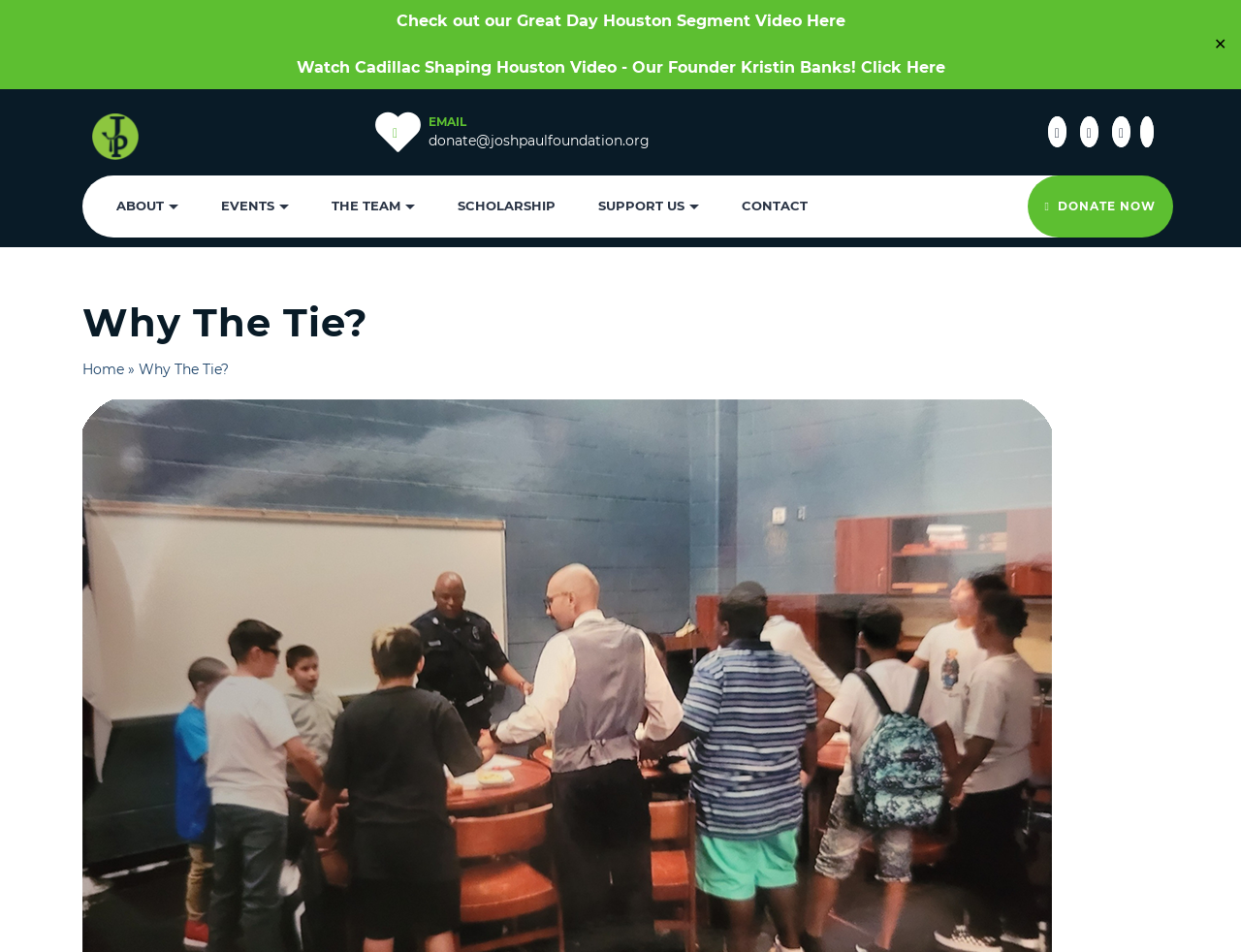What is the email address for donations?
Please provide a comprehensive answer based on the details in the screenshot.

I found the answer by looking at the link element with the text 'donate@joshpaulfoundation.org' and the static text 'EMAIL' nearby, which suggests that it is the email address for donations.